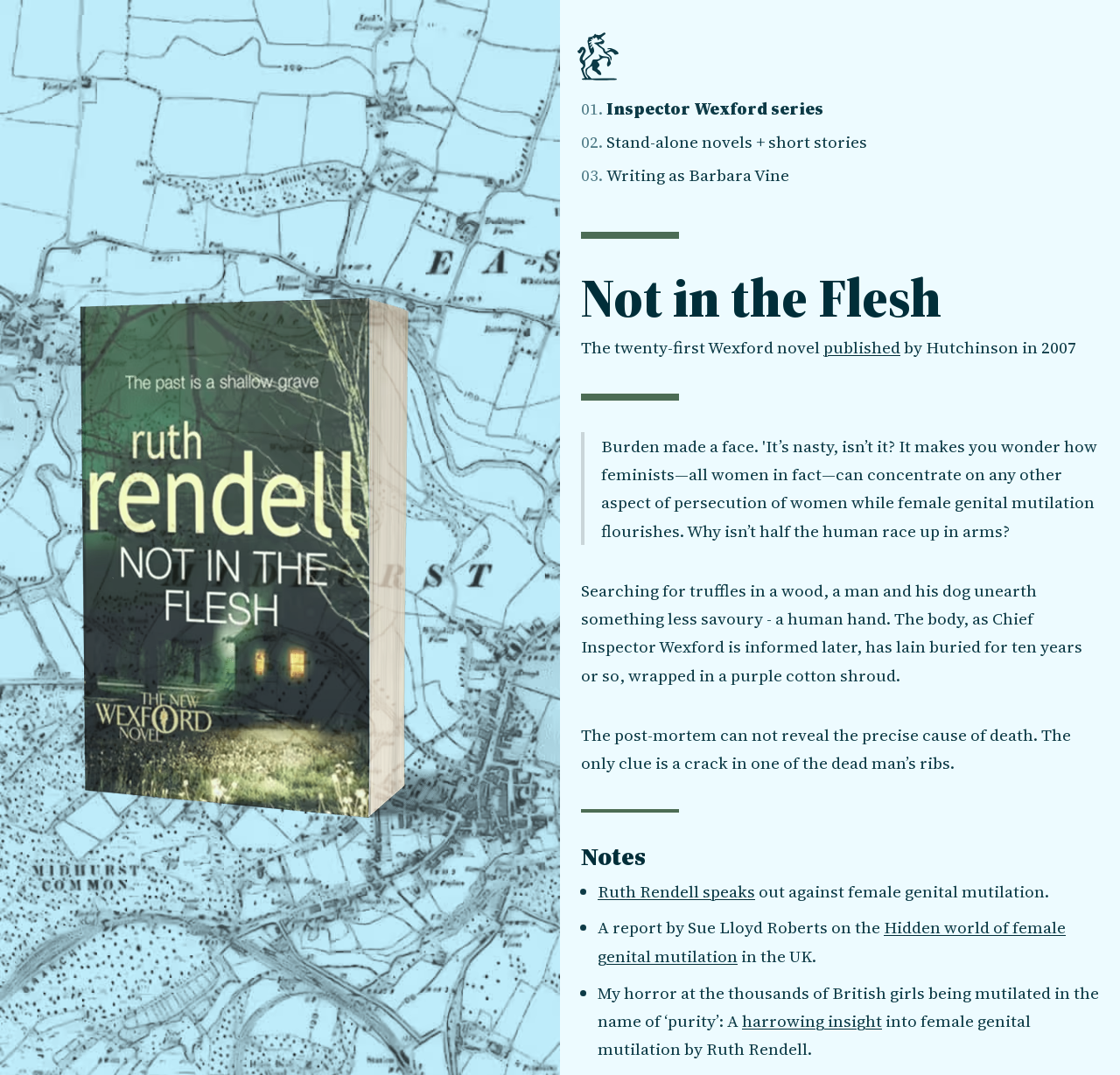Specify the bounding box coordinates of the area to click in order to execute this command: 'View the Inspector Wexford series'. The coordinates should consist of four float numbers ranging from 0 to 1, and should be formatted as [left, top, right, bottom].

[0.541, 0.09, 0.735, 0.111]